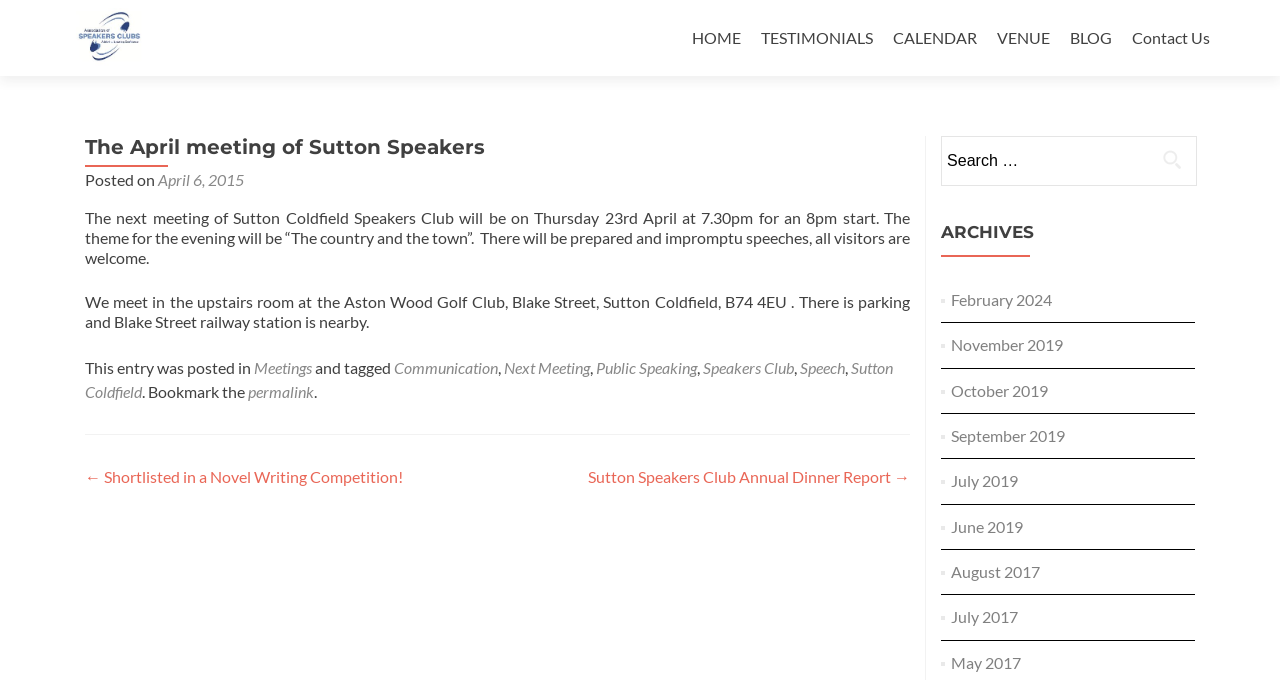Identify the bounding box coordinates for the region to click in order to carry out this instruction: "Click on the Facebook link". Provide the coordinates using four float numbers between 0 and 1, formatted as [left, top, right, bottom].

None